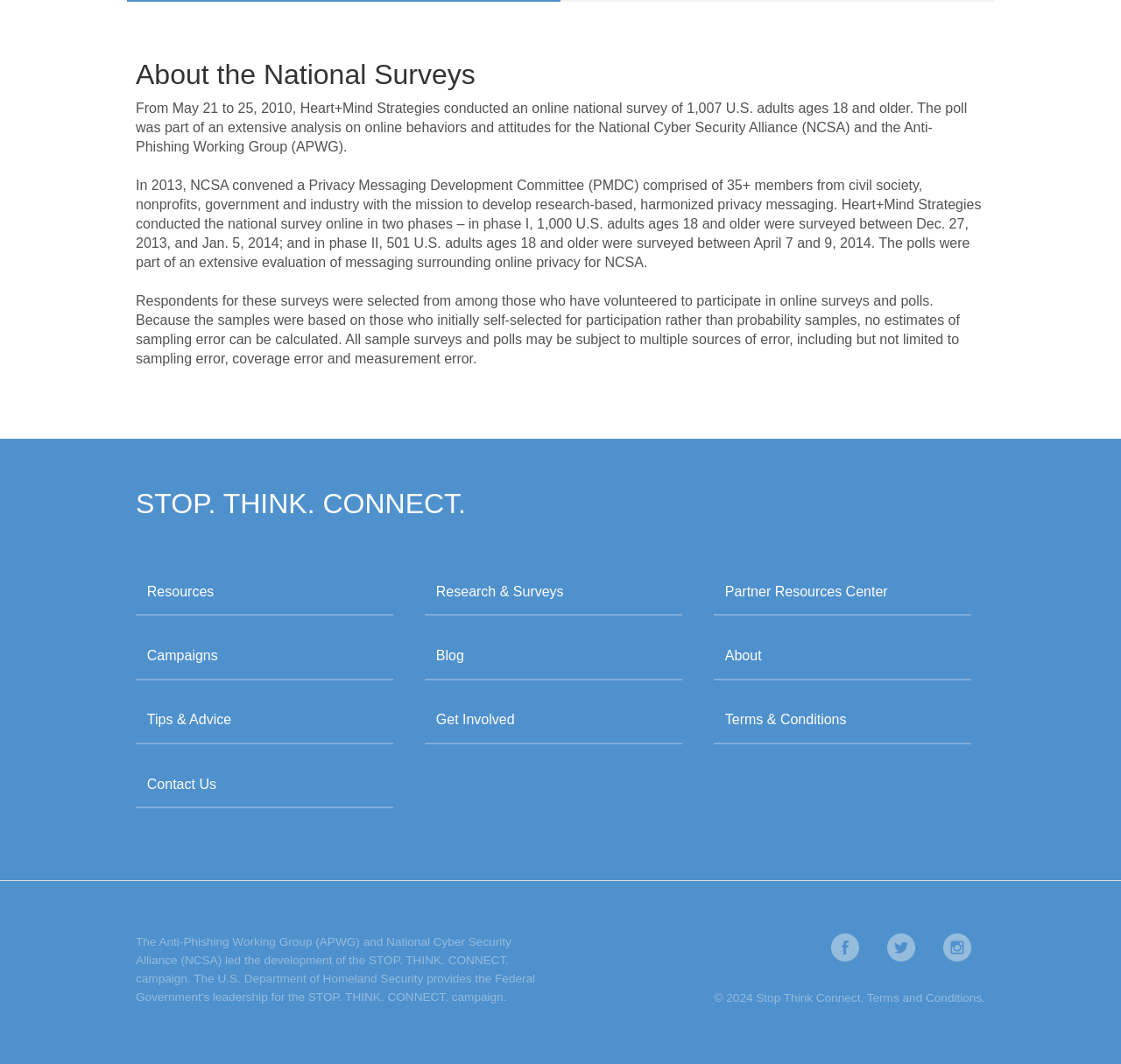Please determine the bounding box coordinates for the element that should be clicked to follow these instructions: "Read 'Terms and Conditions'".

[0.773, 0.932, 0.876, 0.944]